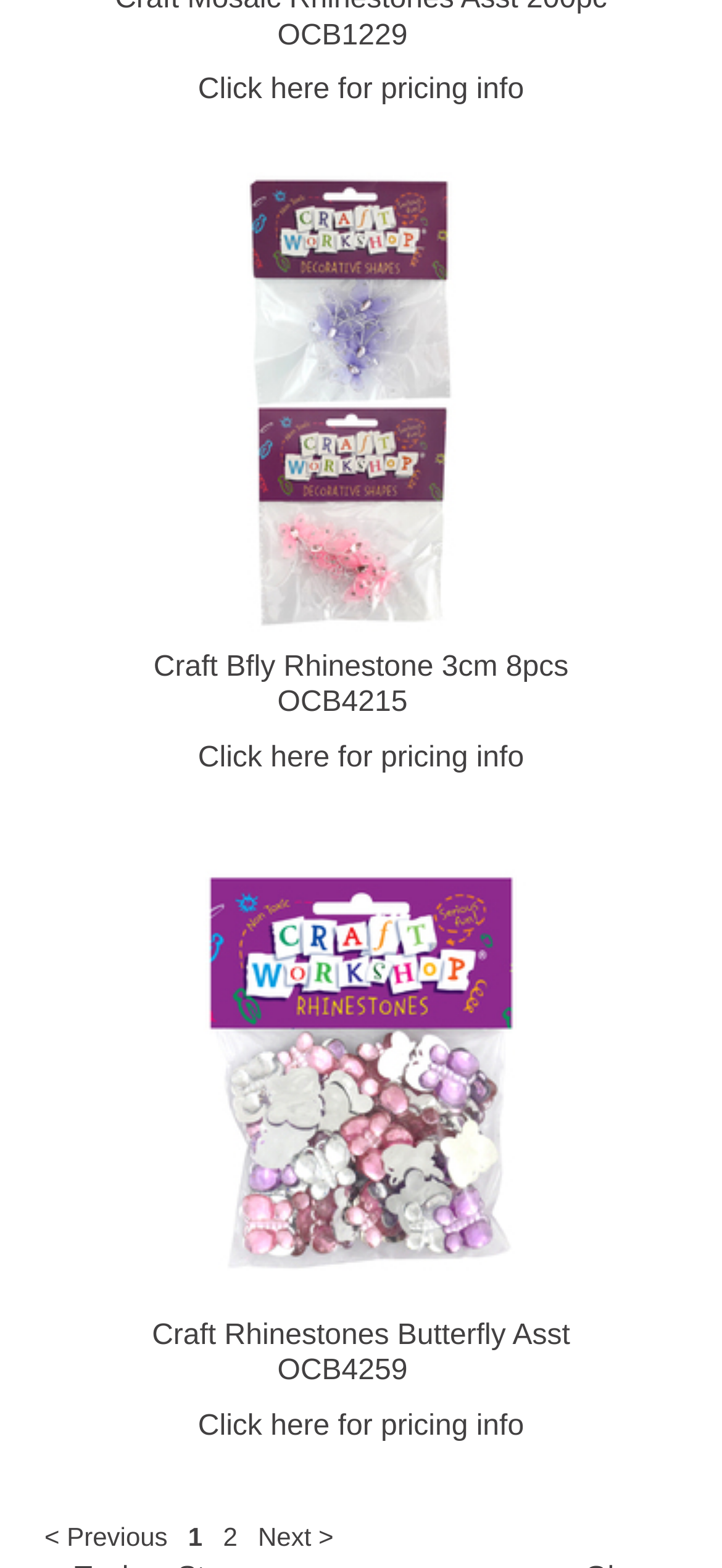What is the name of the second product?
Answer the question with a single word or phrase, referring to the image.

Craft Rhinestones Butterfly Asst